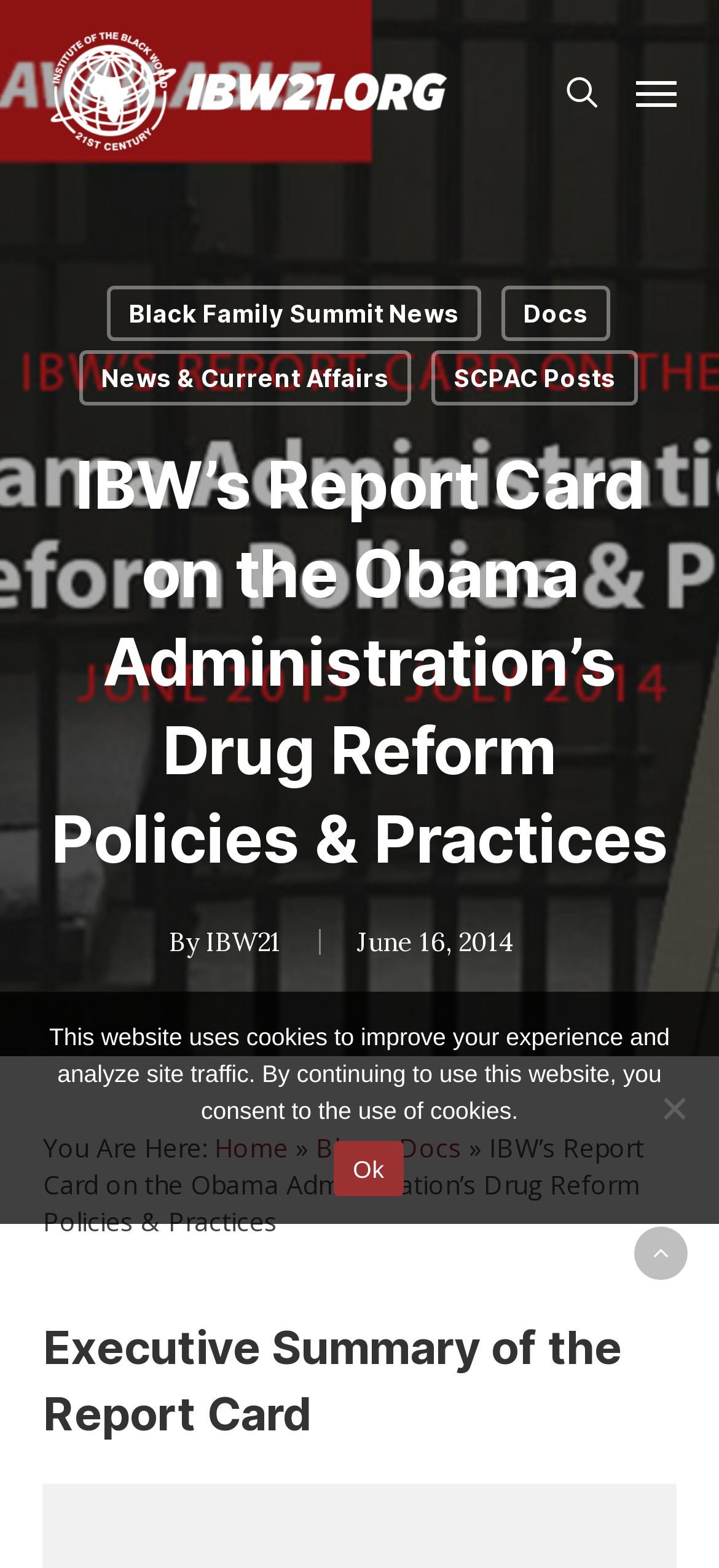Provide a thorough description of the webpage you see.

The webpage is about IBW's Report Card on the Obama Administration's Drug Reform Policies & Practices, published between June 2013 and July 2014. At the top-left corner, there is a logo of the Institute of the Black World 21st Century, which is also a link to the institute's website. Next to the logo, there is a search link. On the top-right corner, there is a navigation menu button.

Below the navigation menu button, there are four links: Black Family Summit News, Docs, News & Current Affairs, and SCPAC Posts. The main heading of the webpage, "IBW's Report Card on the Obama Administration's Drug Reform Policies & Practices", is located below these links.

Under the main heading, there is a byline "By IBW21" and a publication date "June 16, 2014". The report card's content starts below this information. There is a section titled "Executive Summary of the Report Card" which is a heading.

At the bottom of the page, there is a breadcrumb navigation section that shows the current location, with links to Home, Blog, and Docs. There is also a "Back to top" link at the bottom-right corner.

A cookie notice dialog is displayed at the bottom of the page, which informs users about the website's use of cookies and provides an "Ok" button to consent to the use of cookies. There is also a "No" button, but it is not clear what it does.